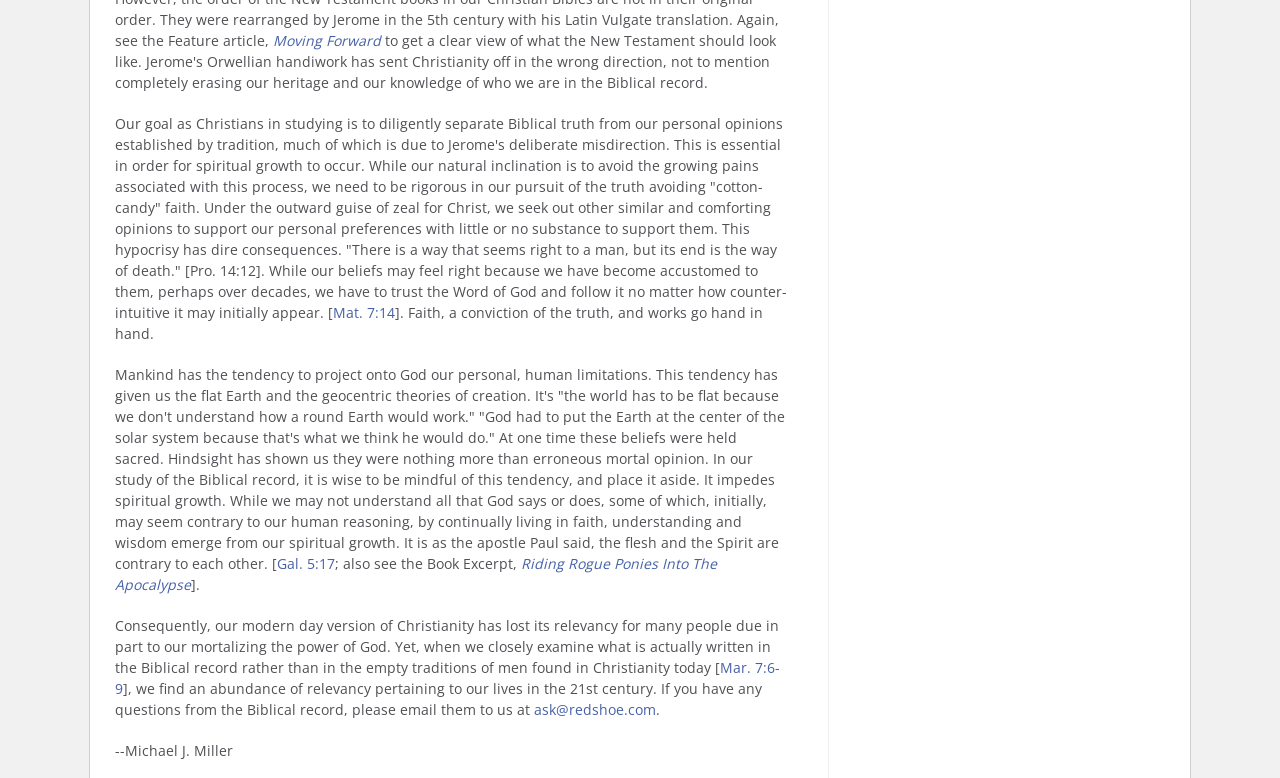What is the tendency of mankind in understanding God?
Give a single word or phrase as your answer by examining the image.

To project human limitations